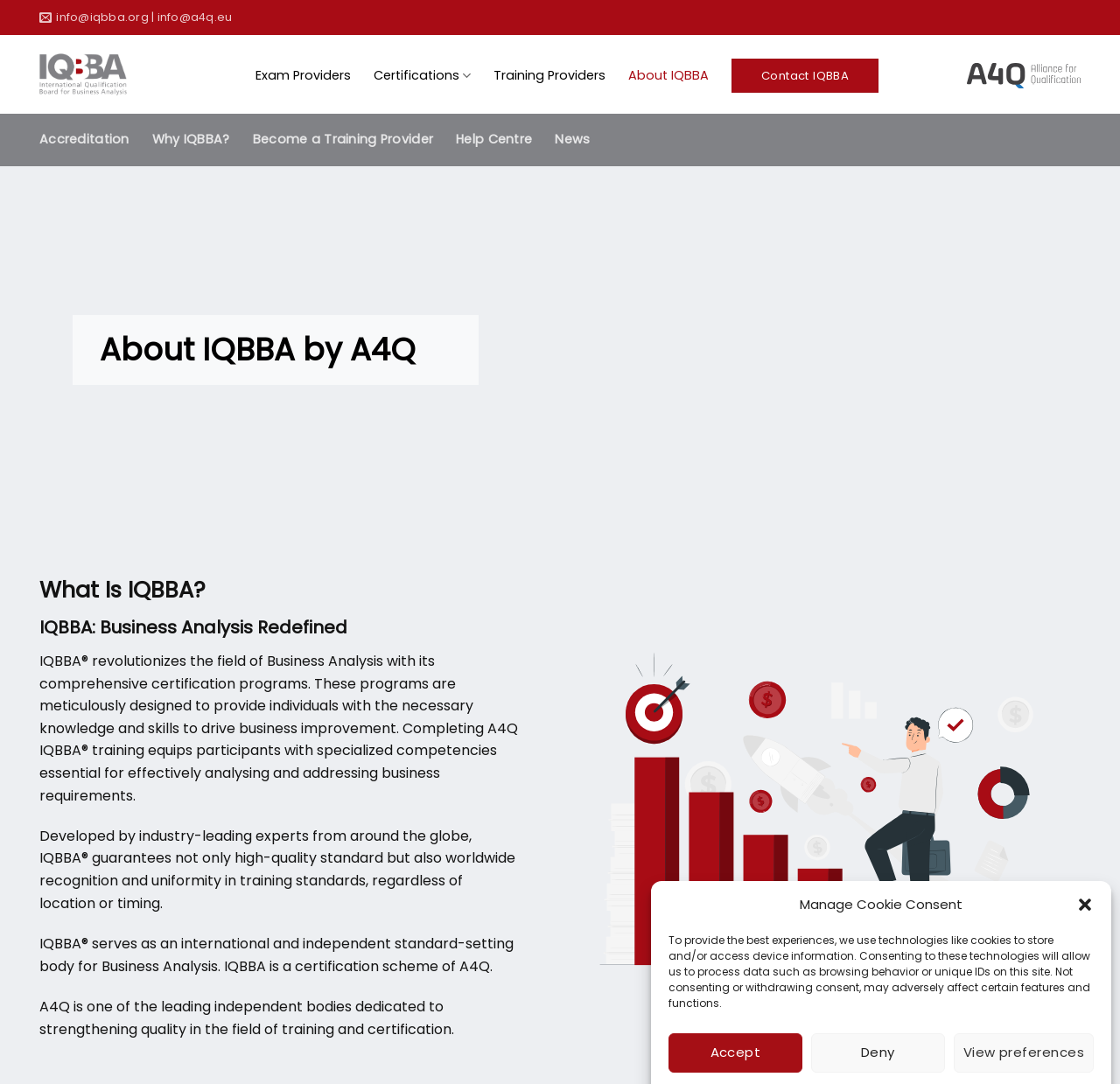Determine the bounding box coordinates of the clickable region to carry out the instruction: "Send an email to info@iqbba.org".

[0.035, 0.004, 0.207, 0.028]